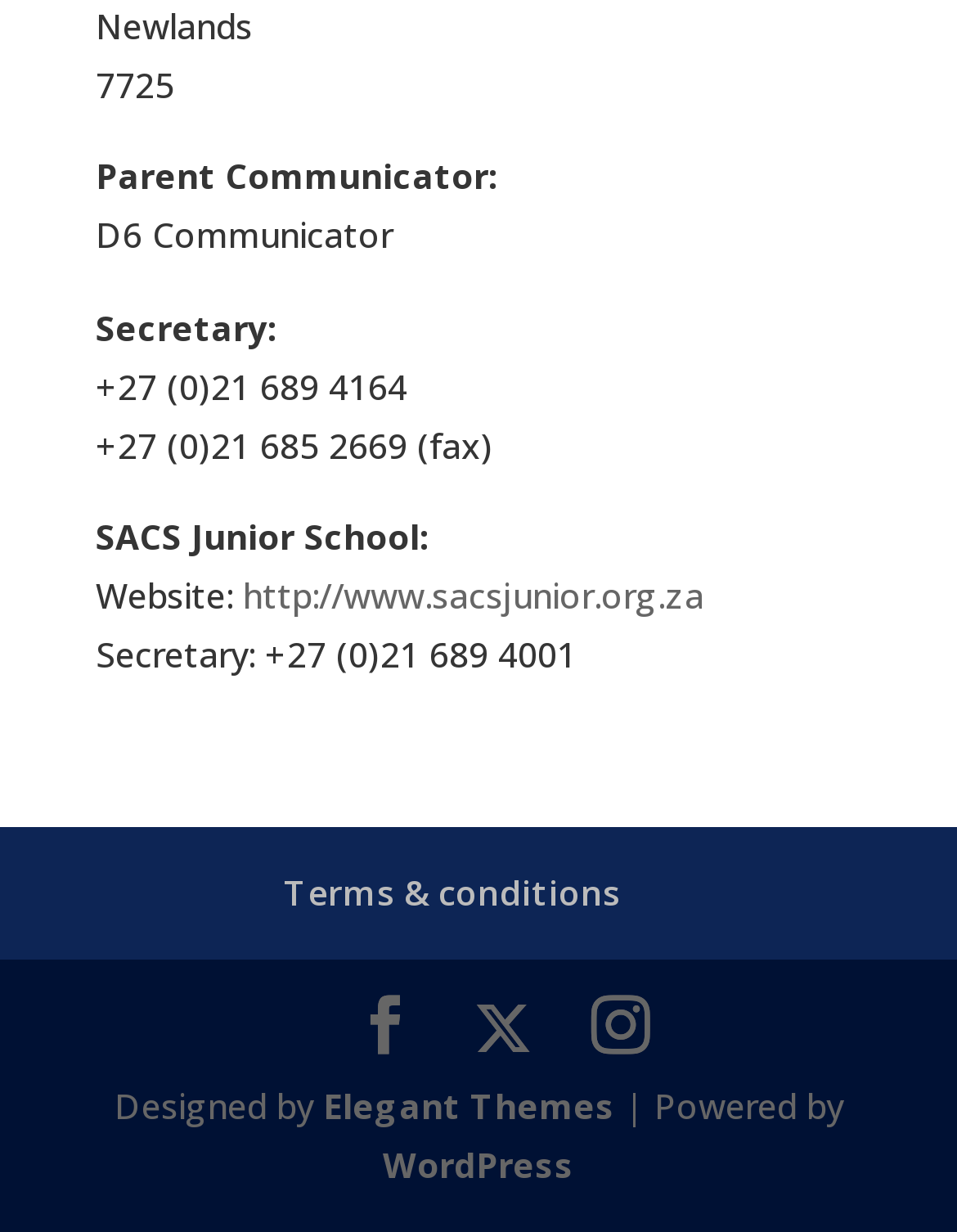Using a single word or phrase, answer the following question: 
Who designed the website?

Elegant Themes